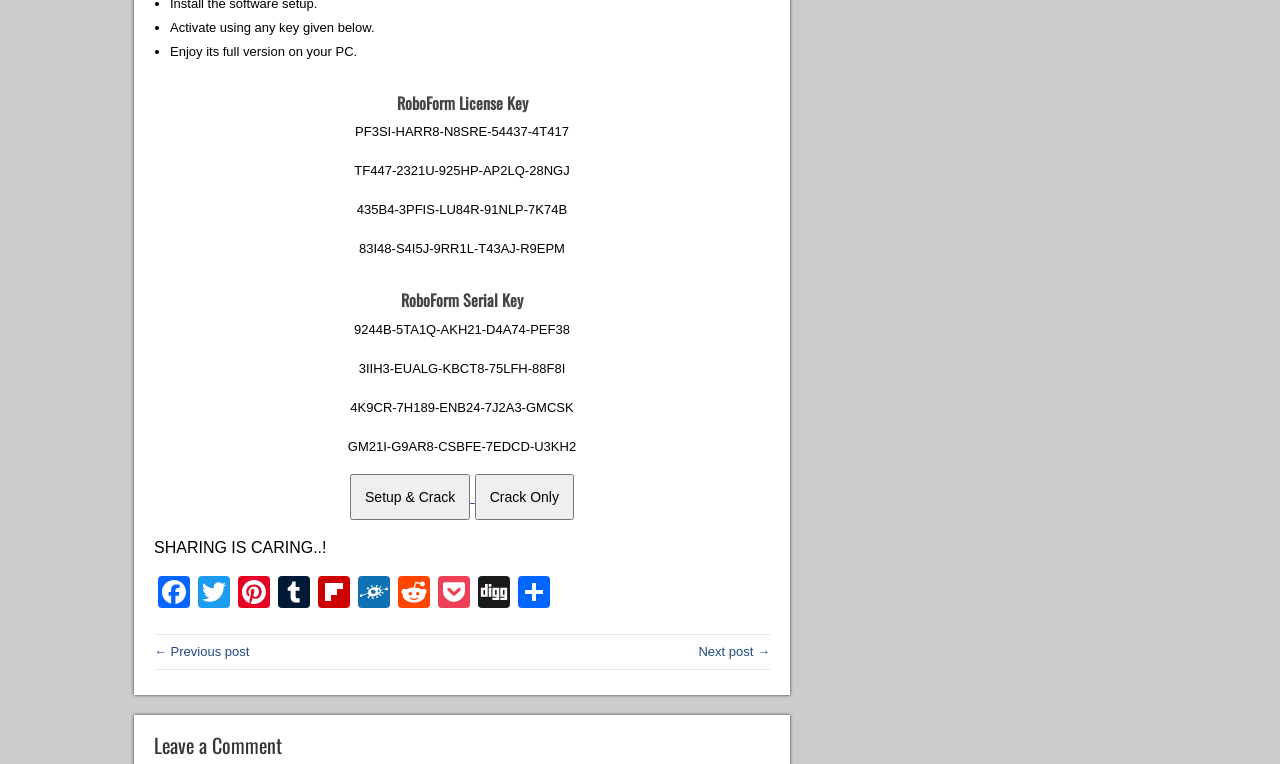Refer to the screenshot and answer the following question in detail:
What is the purpose of the given license keys?

The webpage provides several license keys and serial keys for RoboForm, which suggests that the purpose of these keys is to activate the full version of RoboForm on a PC.